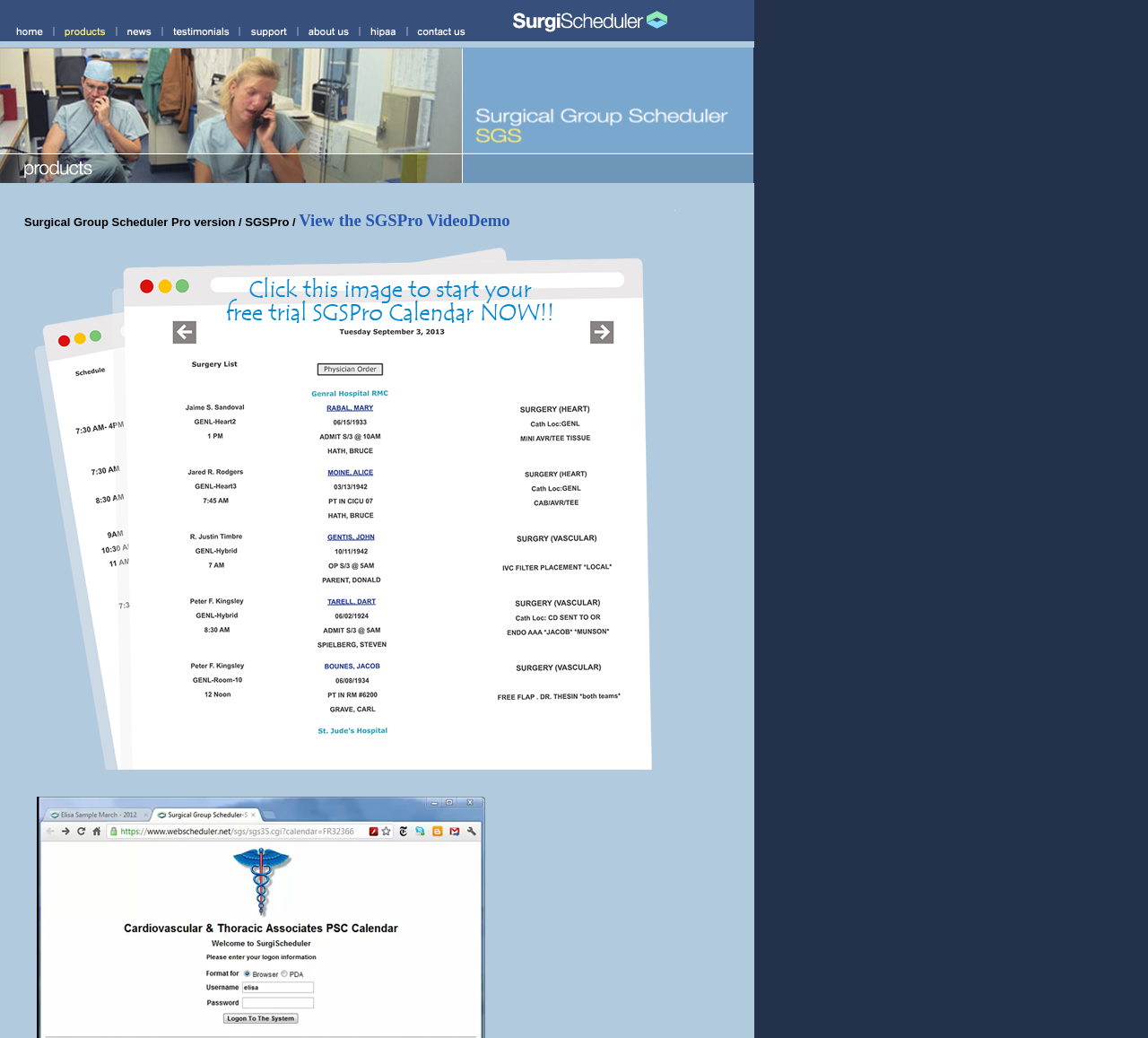Please specify the coordinates of the bounding box for the element that should be clicked to carry out this instruction: "Click the link in the navigation bar". The coordinates must be four float numbers between 0 and 1, formatted as [left, top, right, bottom].

[0.048, 0.028, 0.102, 0.042]